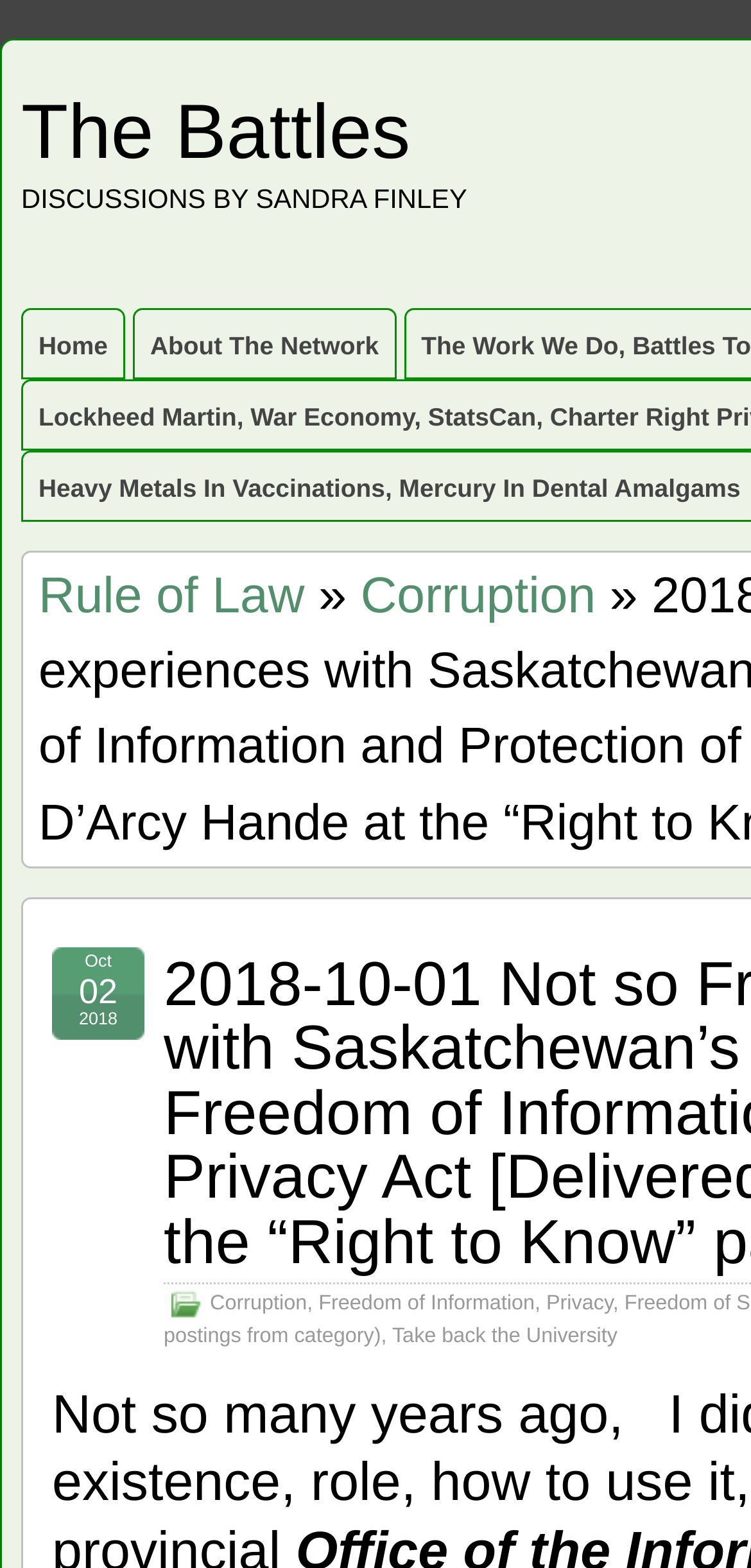Please identify the bounding box coordinates of the clickable area that will fulfill the following instruction: "read about Corruption". The coordinates should be in the format of four float numbers between 0 and 1, i.e., [left, top, right, bottom].

[0.48, 0.361, 0.793, 0.398]